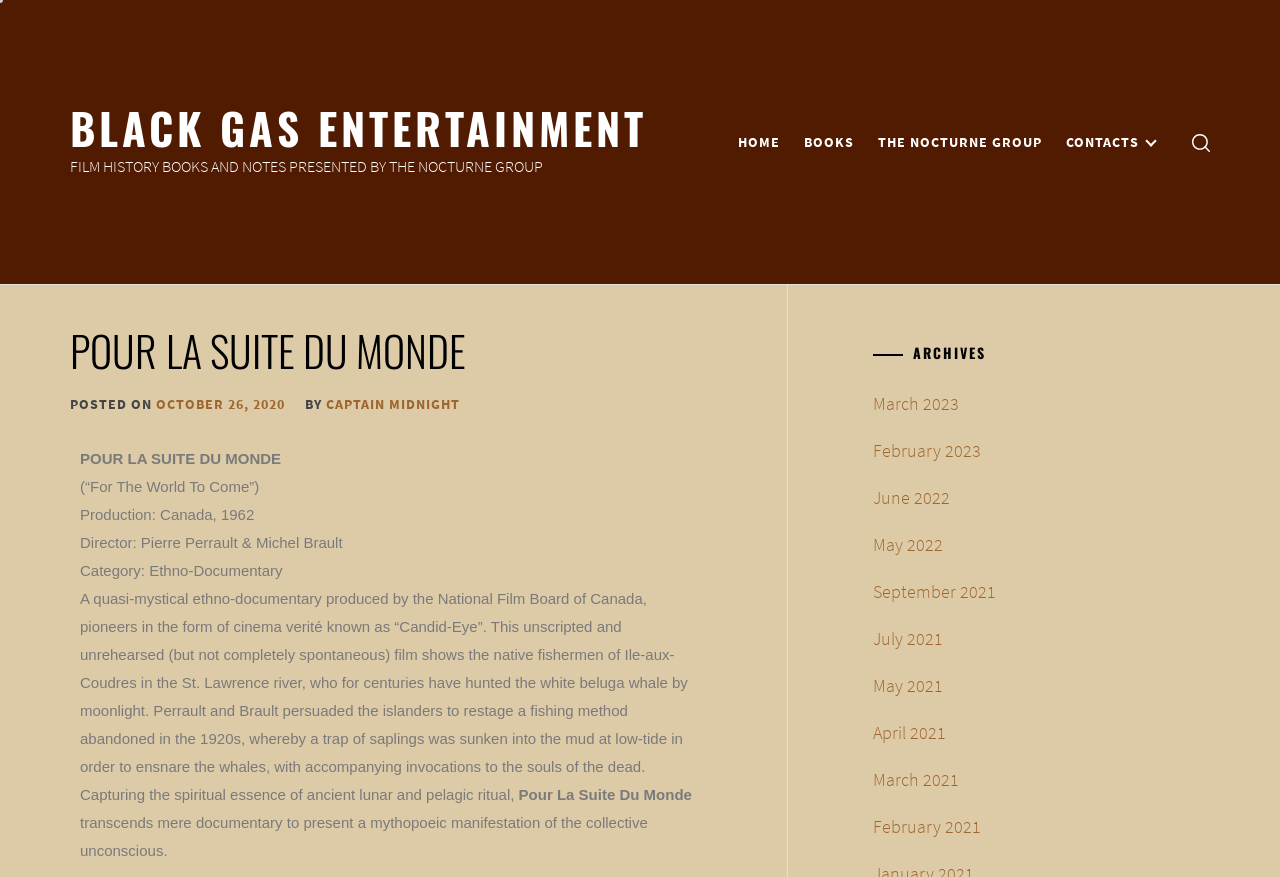How many archive links are there?
Using the image provided, answer with just one word or phrase.

9